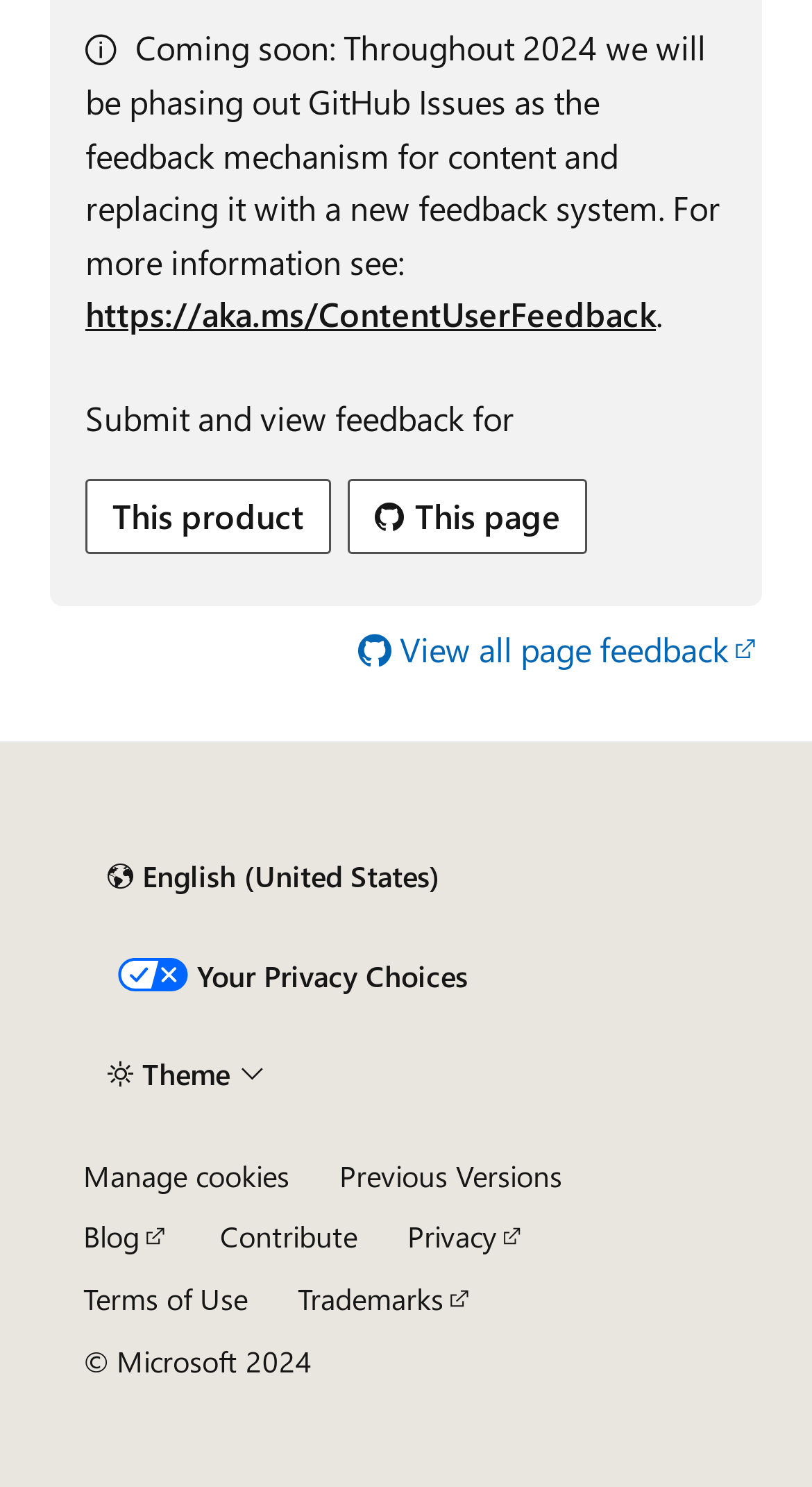How many links are there to send feedback?
Your answer should be a single word or phrase derived from the screenshot.

2